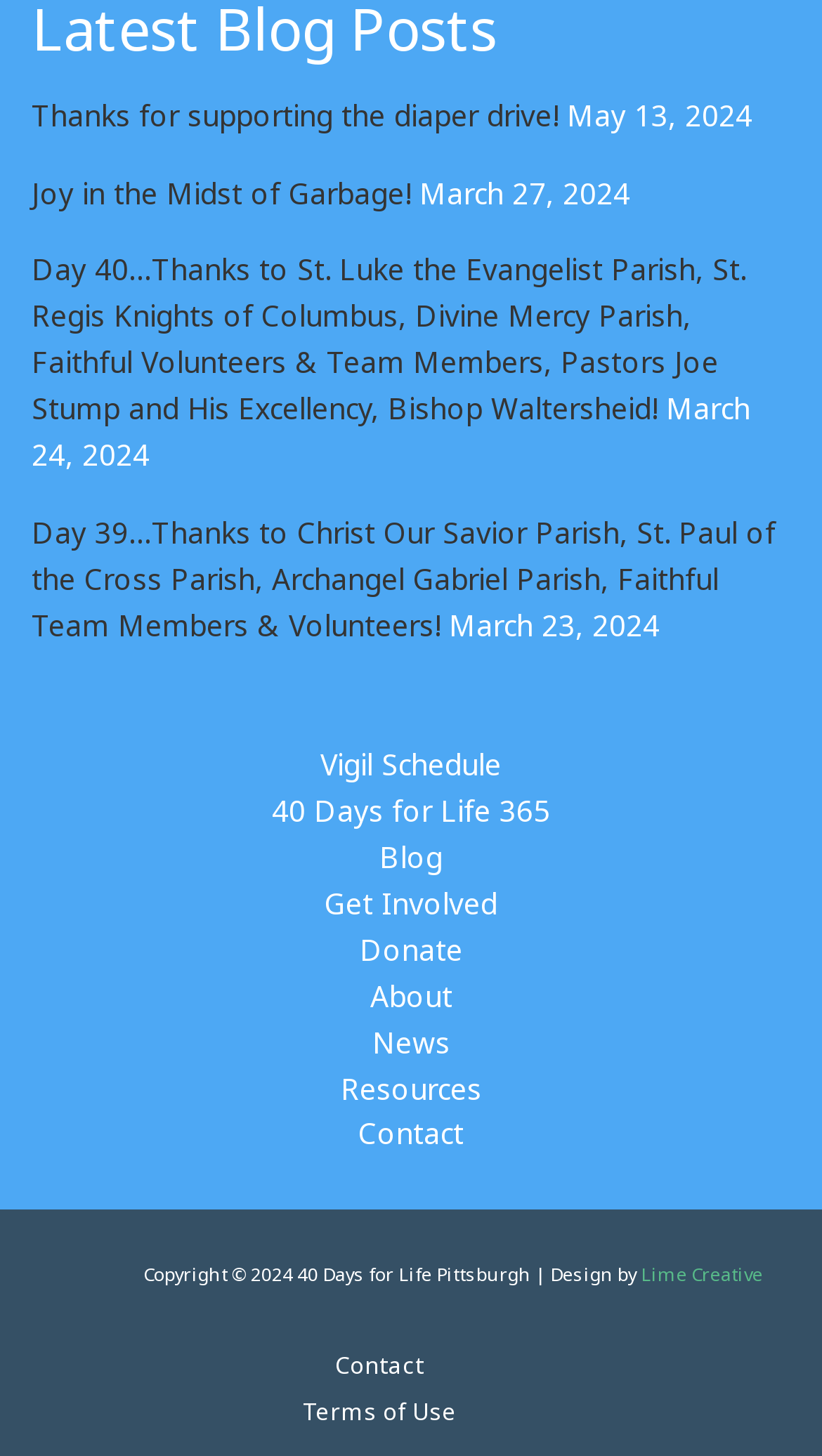Given the element description Cooling, specify the bounding box coordinates of the corresponding UI element in the format (top-left x, top-left y, bottom-right x, bottom-right y). All values must be between 0 and 1.

None